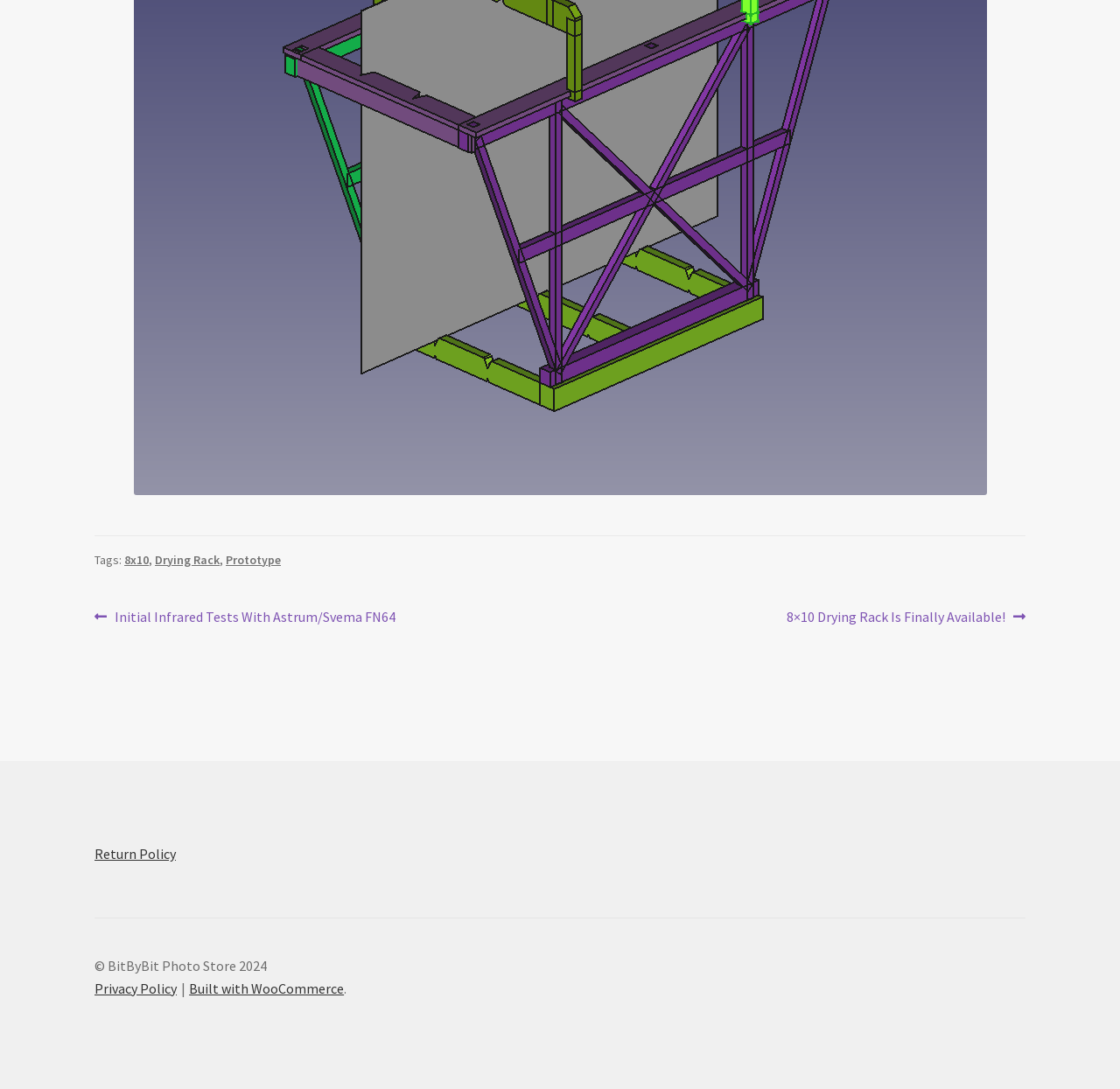Please identify the bounding box coordinates of the clickable element to fulfill the following instruction: "Go to 8x10 page". The coordinates should be four float numbers between 0 and 1, i.e., [left, top, right, bottom].

[0.111, 0.506, 0.133, 0.521]